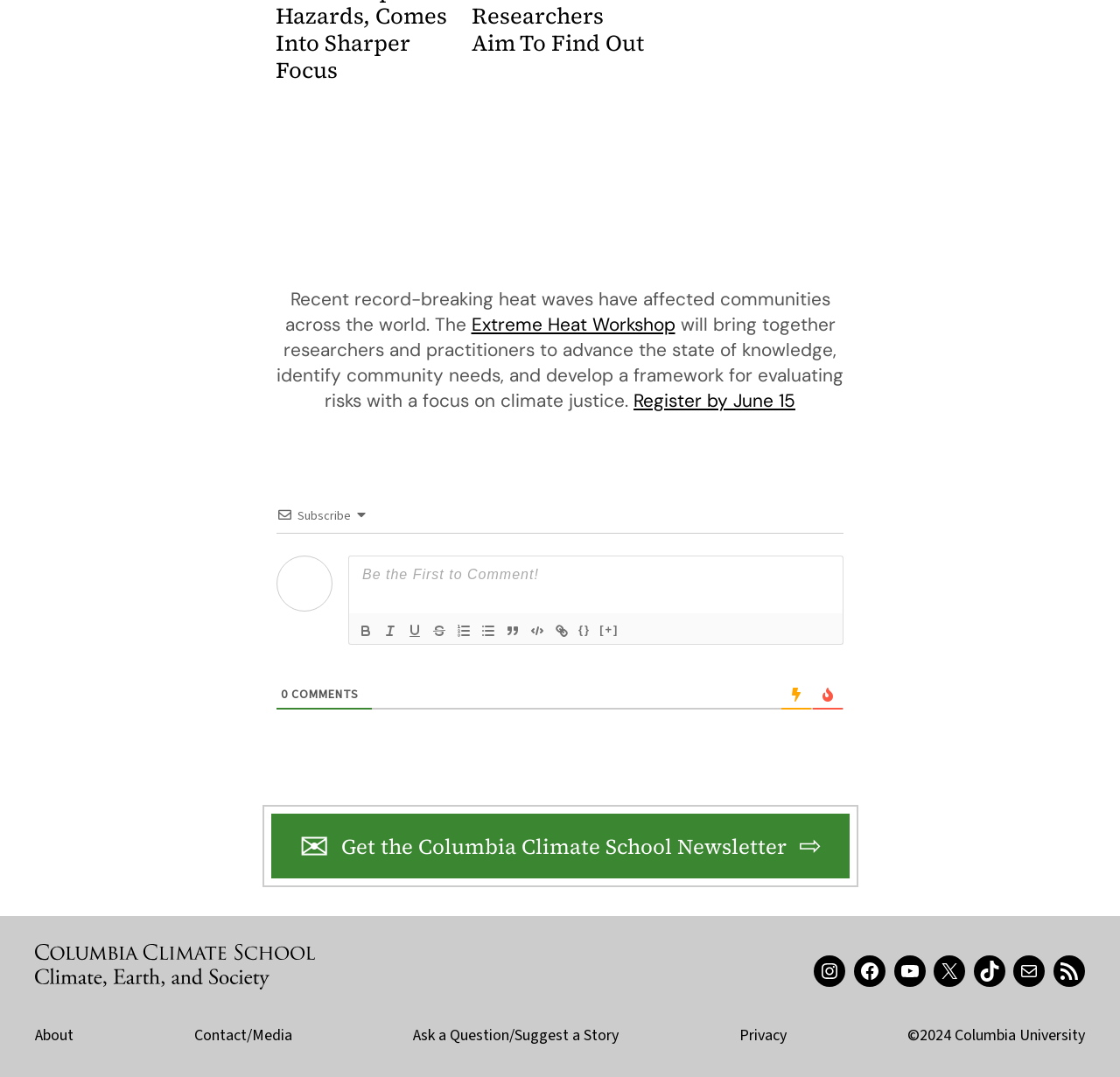What is the name of the school mentioned on the webpage?
Please answer the question with a single word or phrase, referencing the image.

Columbia Climate School